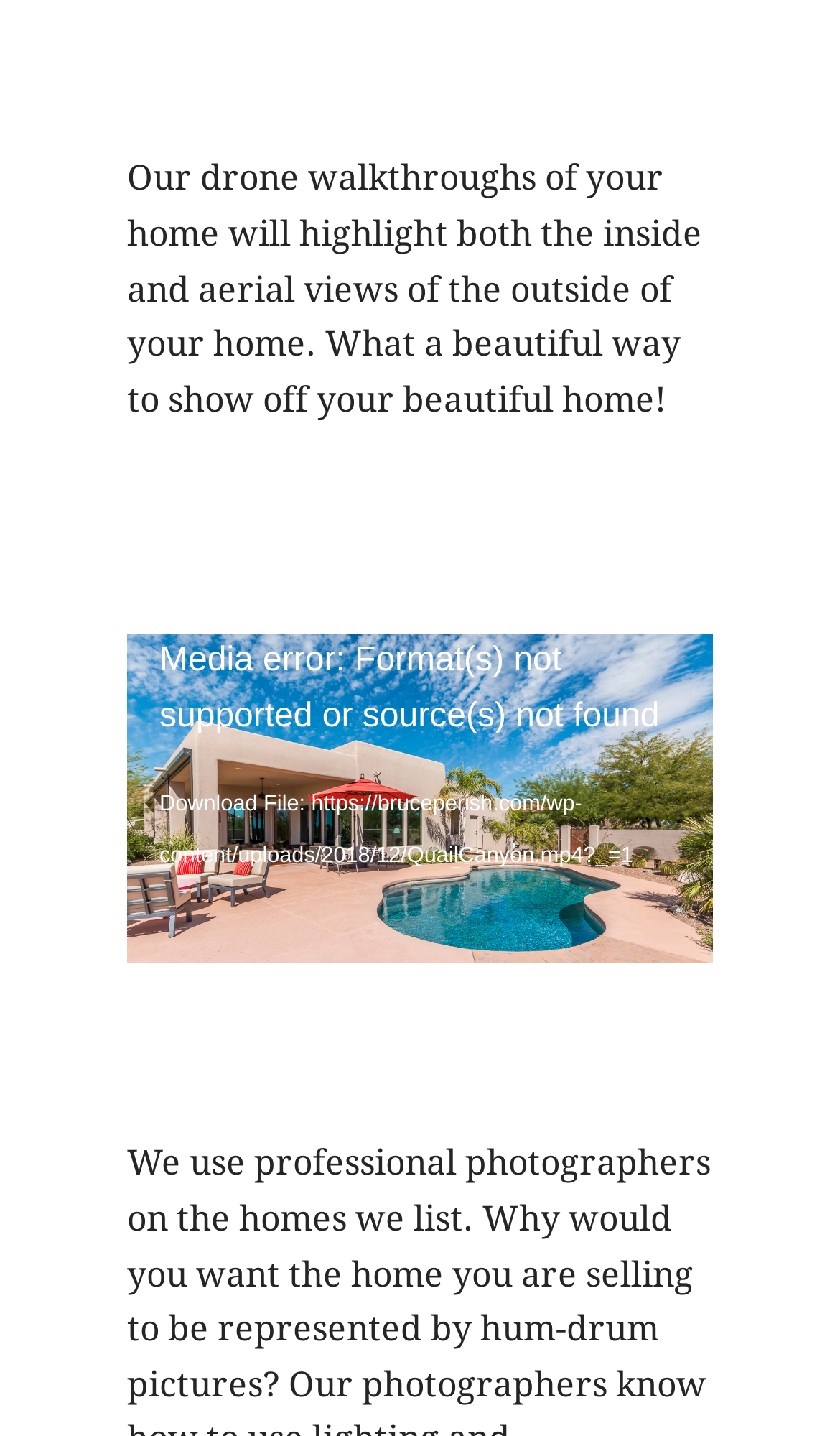Using the given description, provide the bounding box coordinates formatted as (top-left x, top-left y, bottom-right x, bottom-right y), with all values being floating point numbers between 0 and 1. Description: aria-label="Fullscreen" title="Fullscreen"

[0.756, 0.626, 0.808, 0.656]